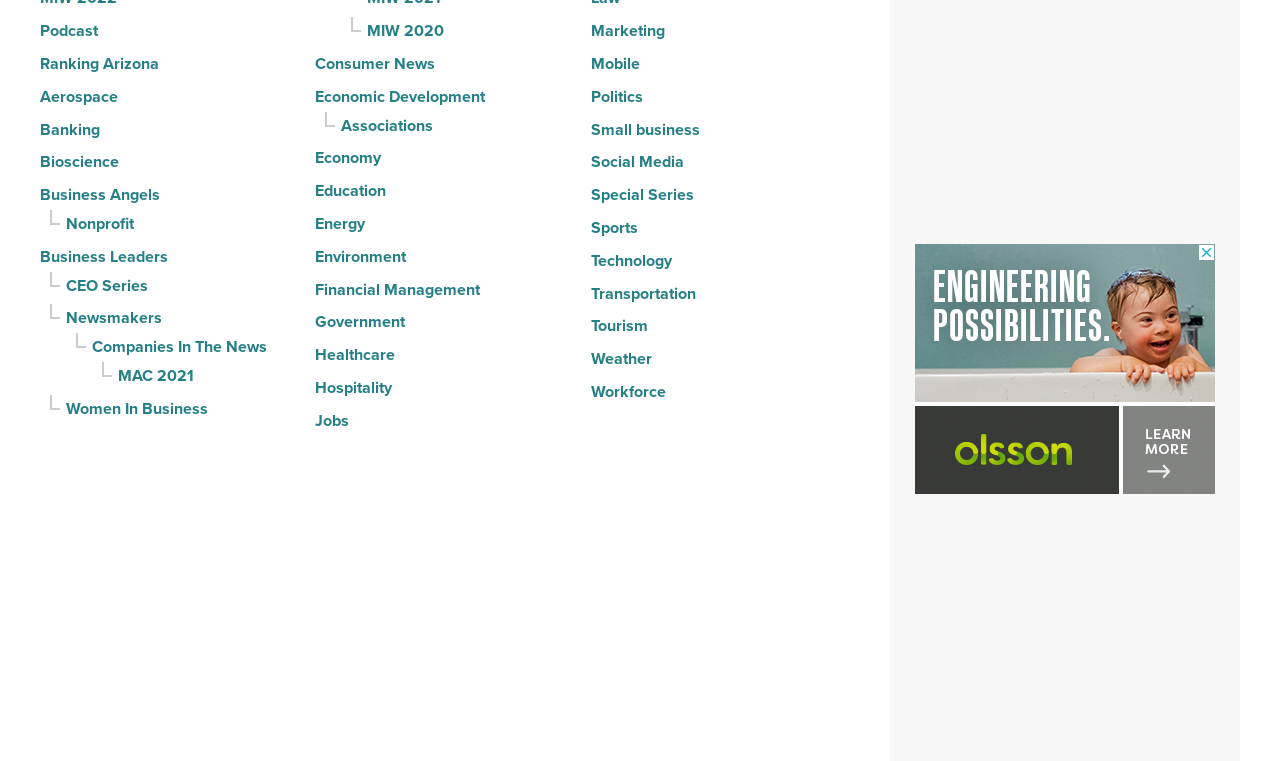Answer the question in a single word or phrase:
What is the category located at the bottom left?

Workforce